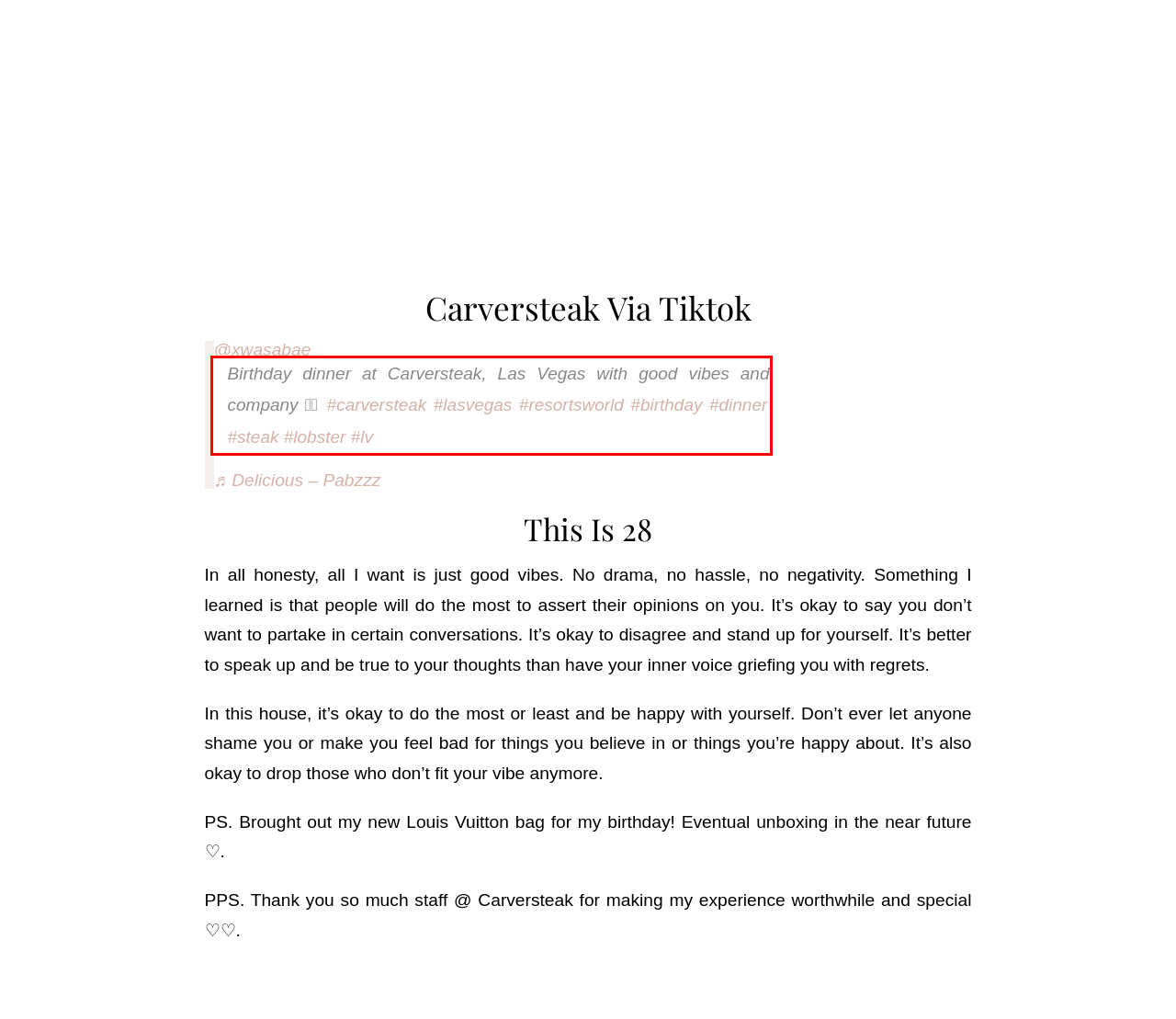Identify and transcribe the text content enclosed by the red bounding box in the given screenshot.

Birthday dinner at Carversteak, Las Vegas with good vibes and company 🫶🏻 #carversteak #lasvegas #resortsworld #birthday #dinner #steak #lobster #lv